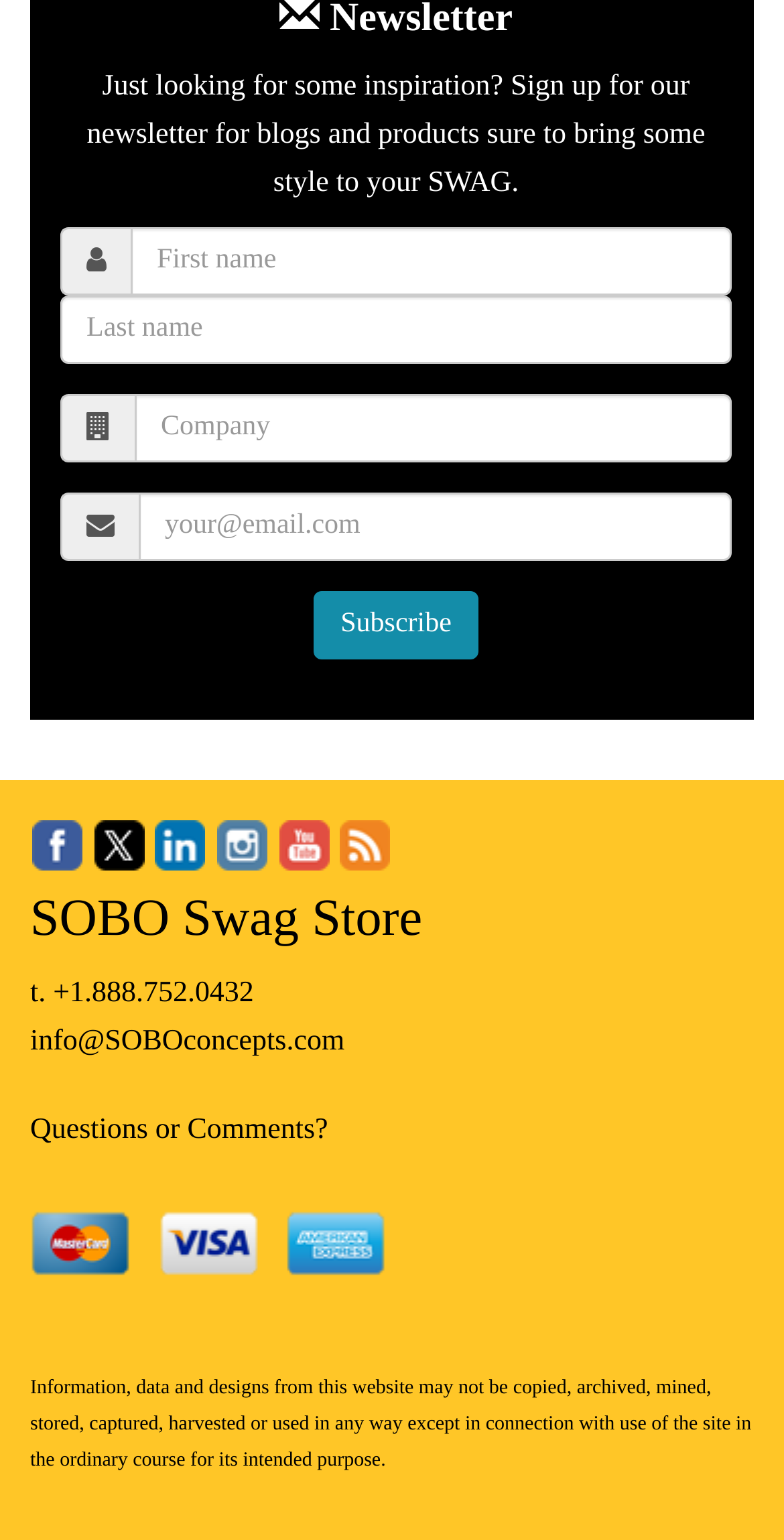Determine the bounding box coordinates of the area to click in order to meet this instruction: "Enter your first name".

[0.167, 0.148, 0.933, 0.192]